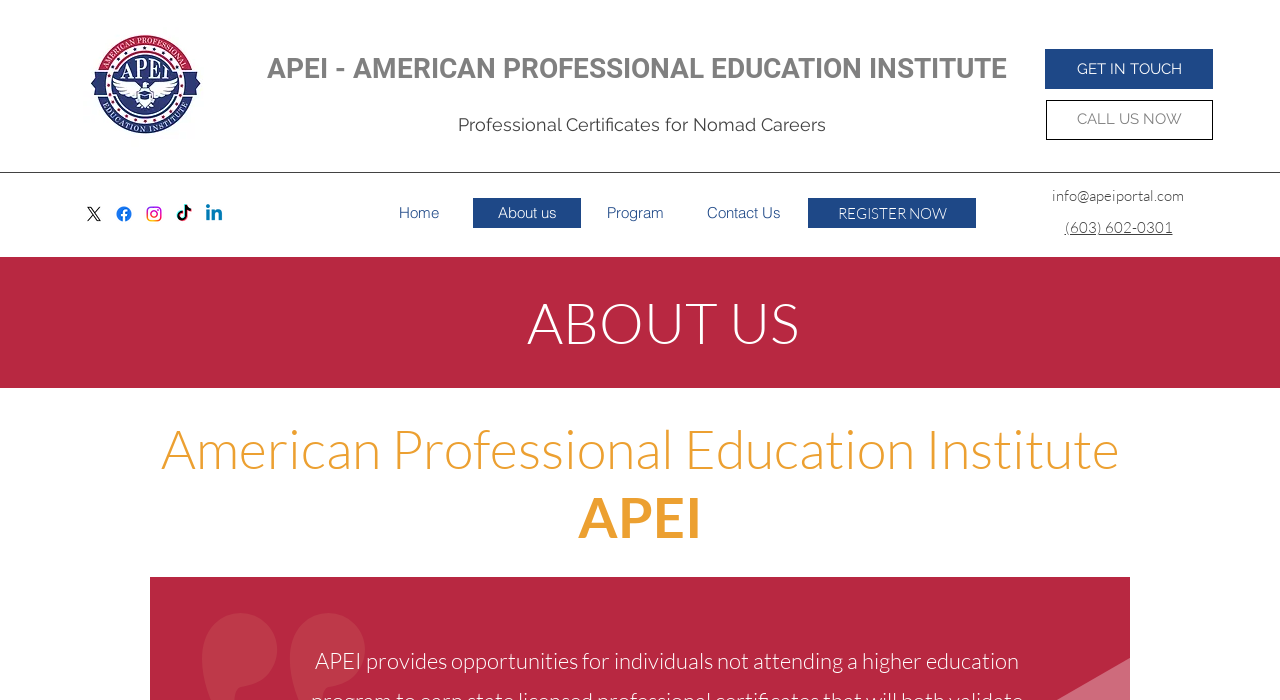Determine the bounding box coordinates for the area that needs to be clicked to fulfill this task: "Visit the Facebook page". The coordinates must be given as four float numbers between 0 and 1, i.e., [left, top, right, bottom].

[0.089, 0.291, 0.105, 0.32]